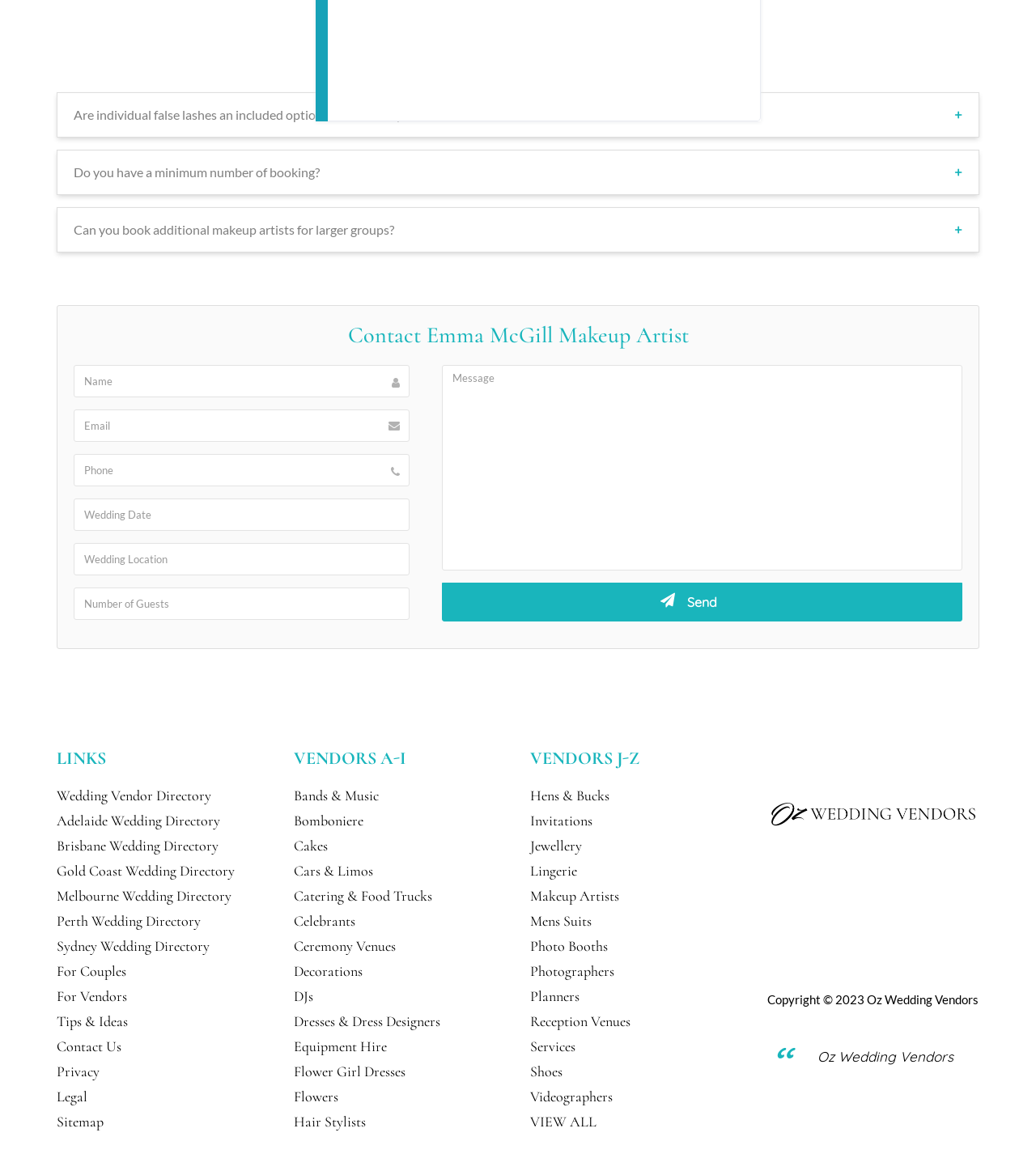How many sections are there in the webpage's footer?
Based on the visual details in the image, please answer the question thoroughly.

The webpage's footer is located at the bottom of the page and contains three sections: LINKS, VENDORS A-I, and VENDORS J-Z.